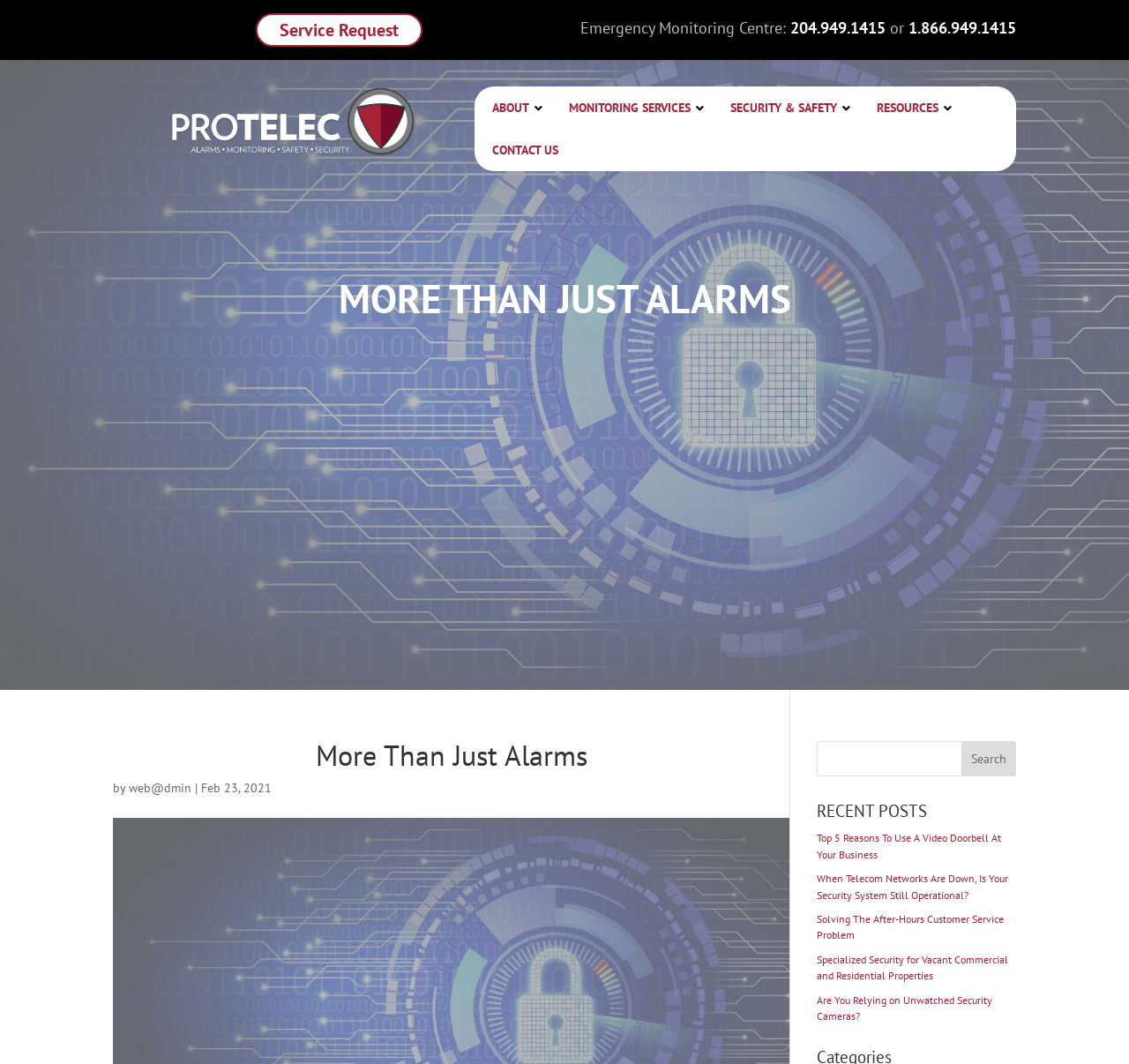Using the details in the image, give a detailed response to the question below:
What is the topic of the first recent post?

I looked at the text of the first link under the 'RECENT POSTS' heading, and it says 'Top 5 Reasons To Use A Video Doorbell At Your Business'.